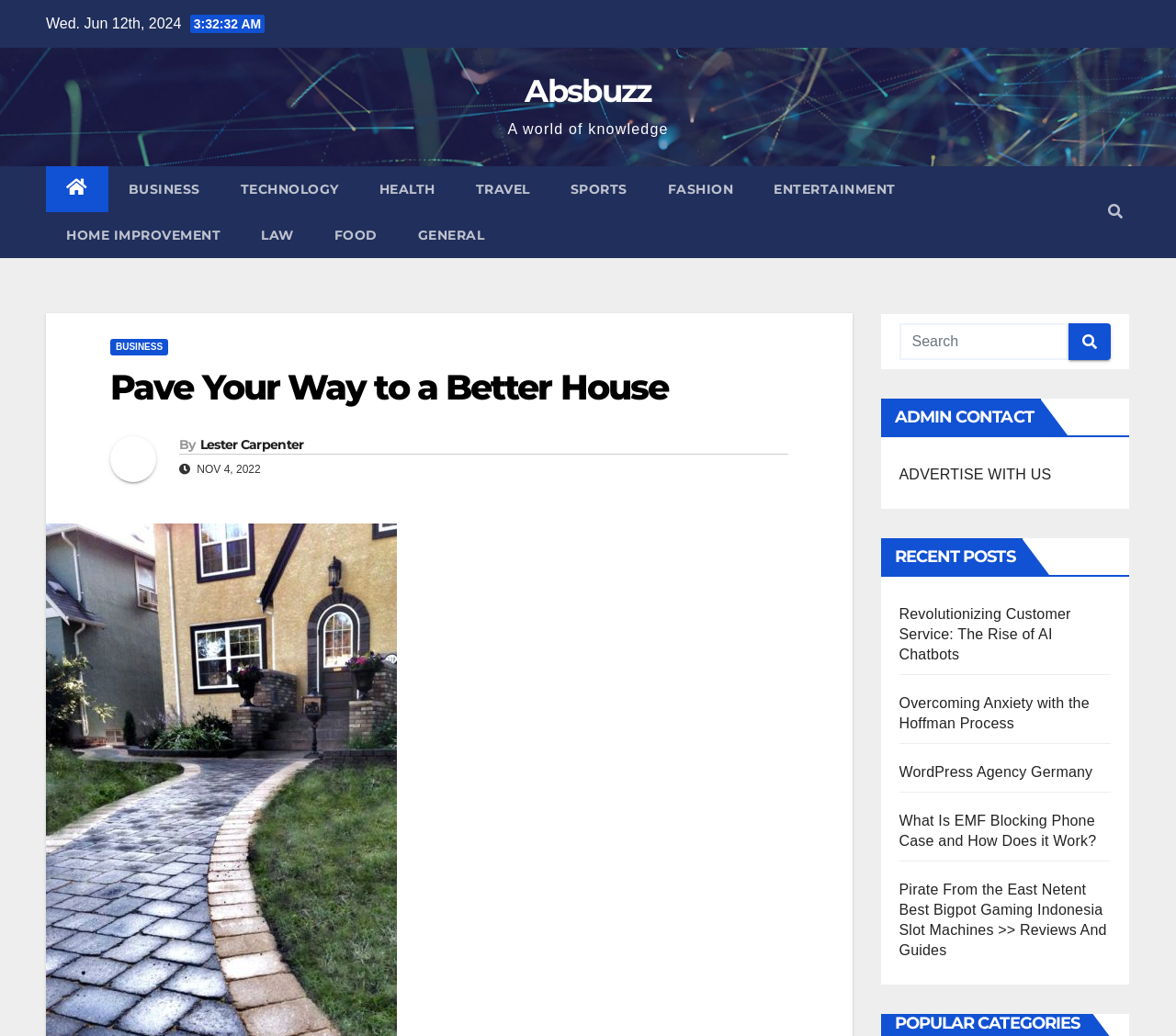Determine the bounding box coordinates of the UI element described by: "aria-label="logo"".

None